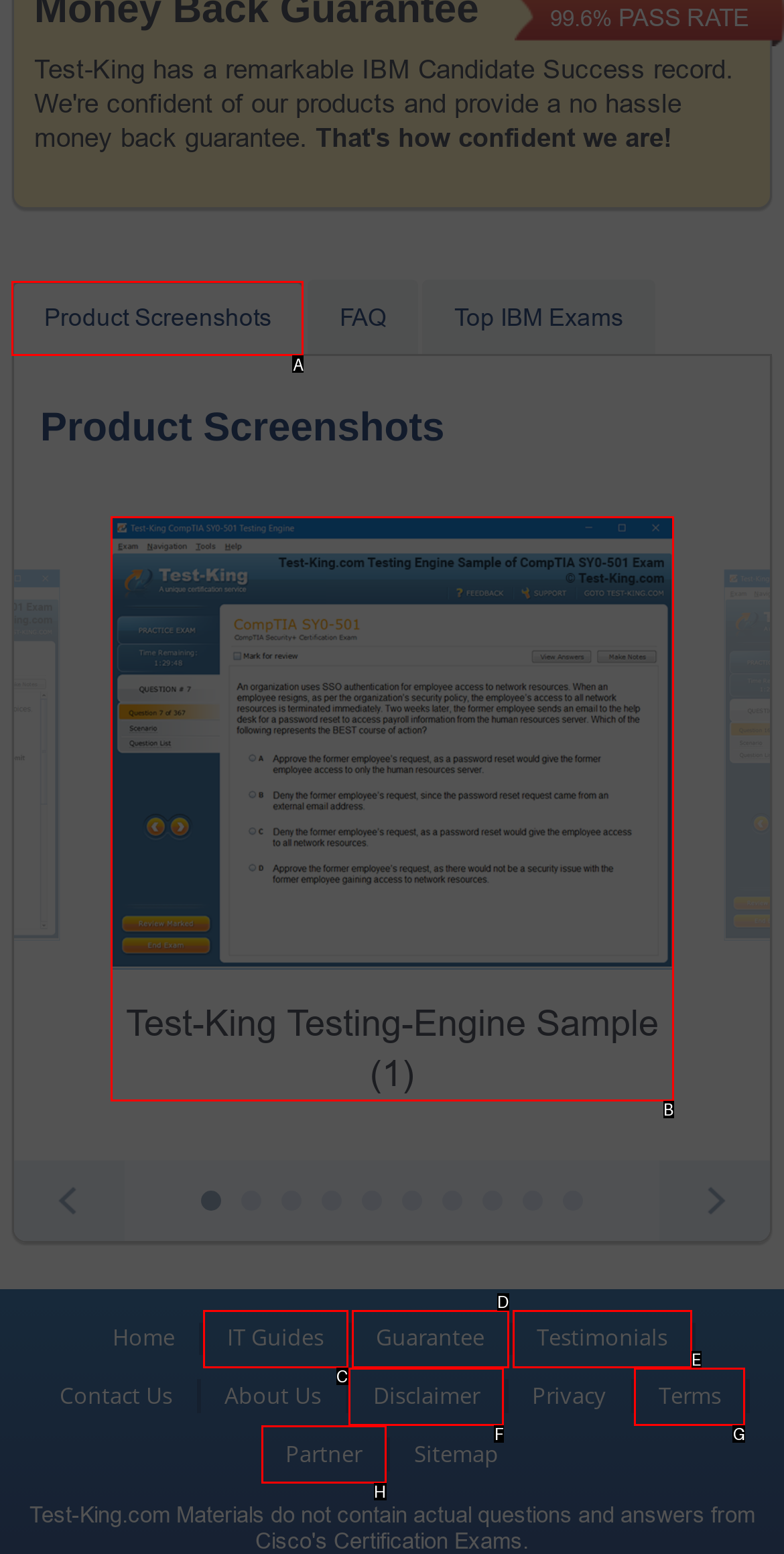Provide the letter of the HTML element that you need to click on to perform the task: View product screenshots.
Answer with the letter corresponding to the correct option.

A